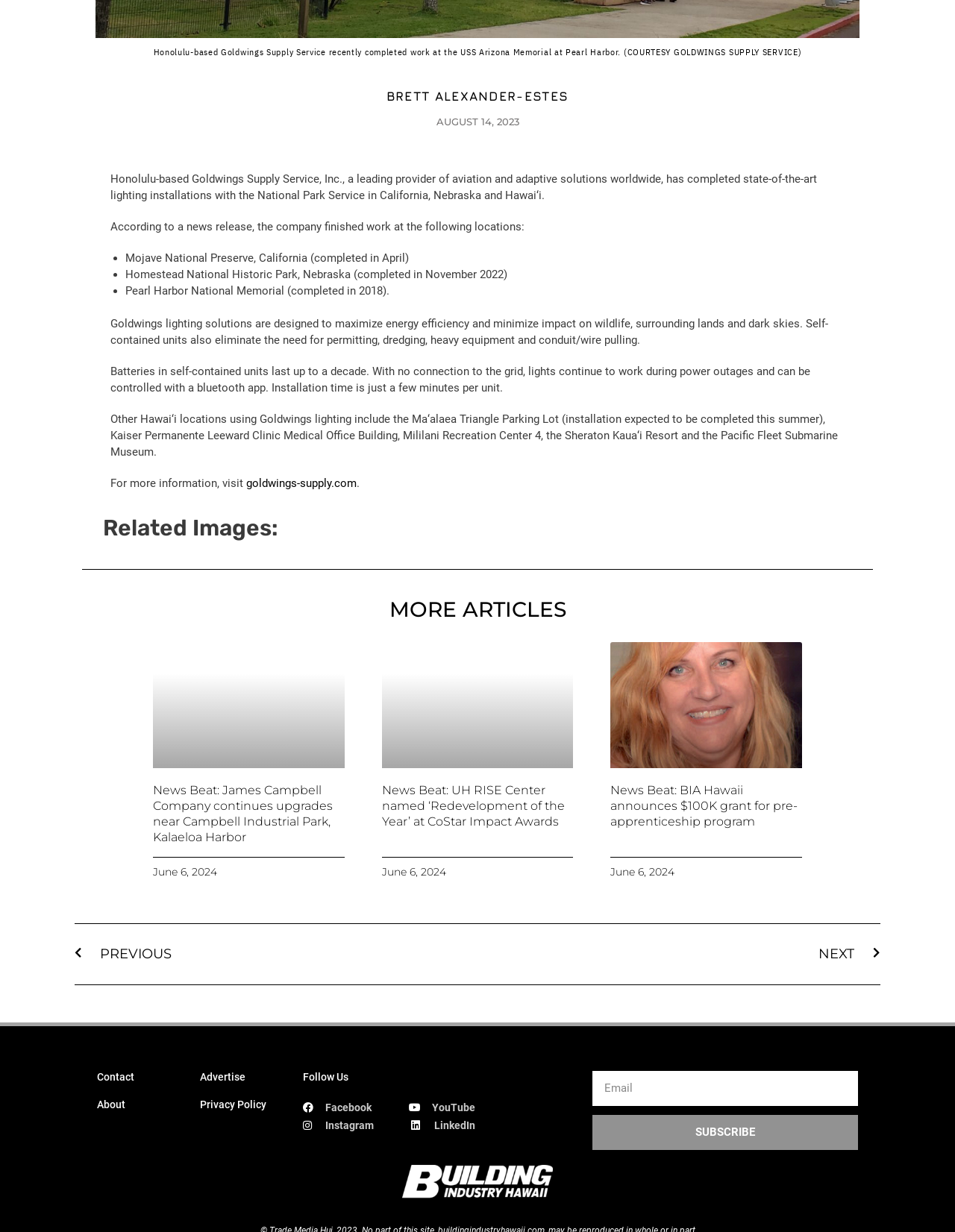What company completed work at the USS Arizona Memorial?
Provide a comprehensive and detailed answer to the question.

The webpage mentions that Honolulu-based Goldwings Supply Service recently completed work at the USS Arizona Memorial at Pearl Harbor, as stated in the courtesy news release.